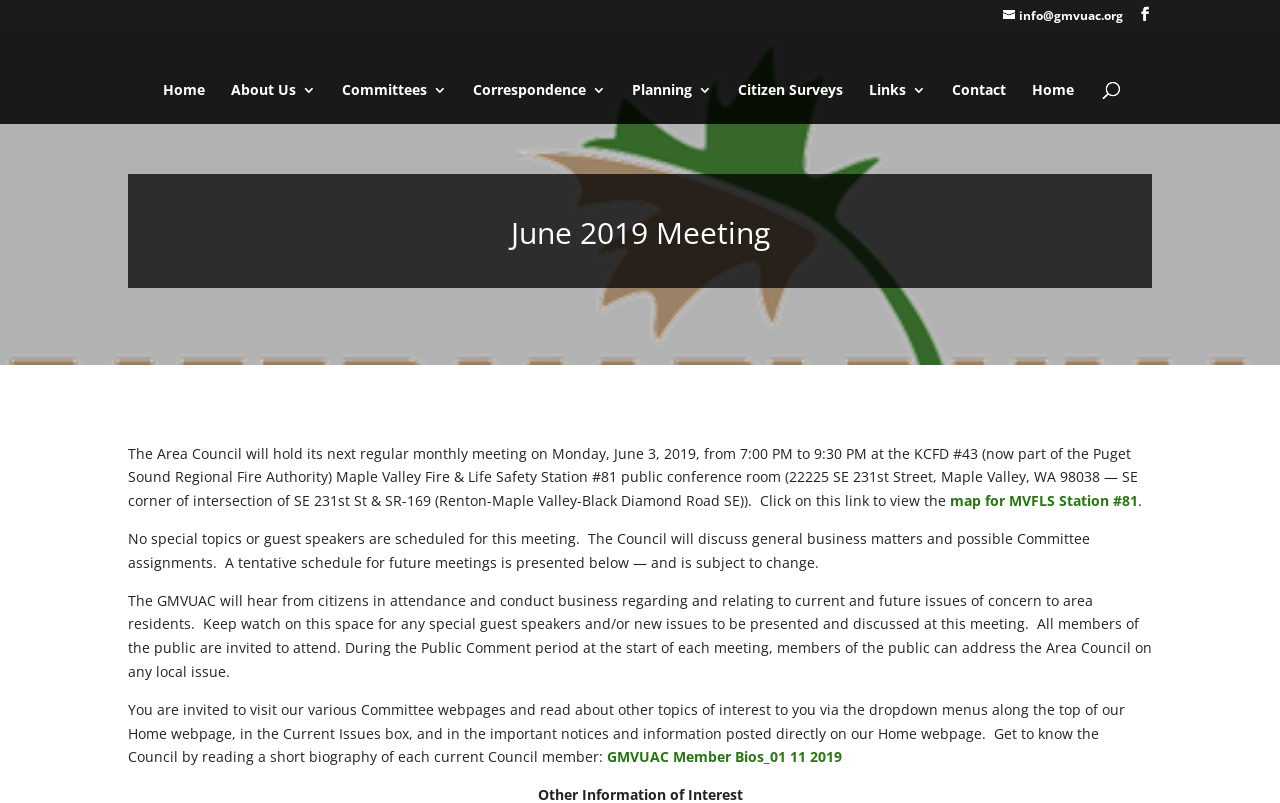What is the purpose of the Public Comment period?
Make sure to answer the question with a detailed and comprehensive explanation.

I found the answer by reading the text content of the webpage, specifically the section that describes the Public Comment period. The text mentions 'During the Public Comment period at the start of each meeting, members of the public can address the Area Council on any local issue...'.